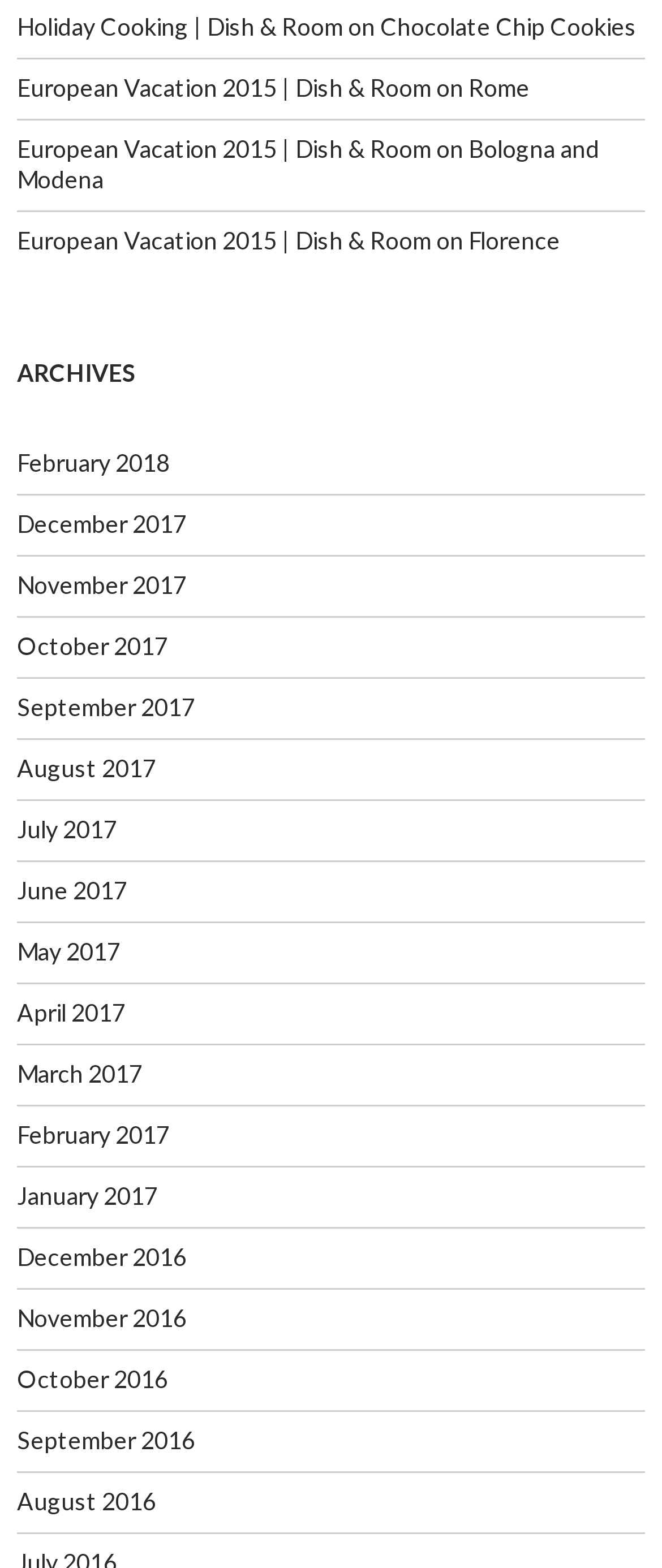Locate the bounding box coordinates of the element that should be clicked to fulfill the instruction: "View holiday cooking recipes".

[0.026, 0.007, 0.518, 0.026]